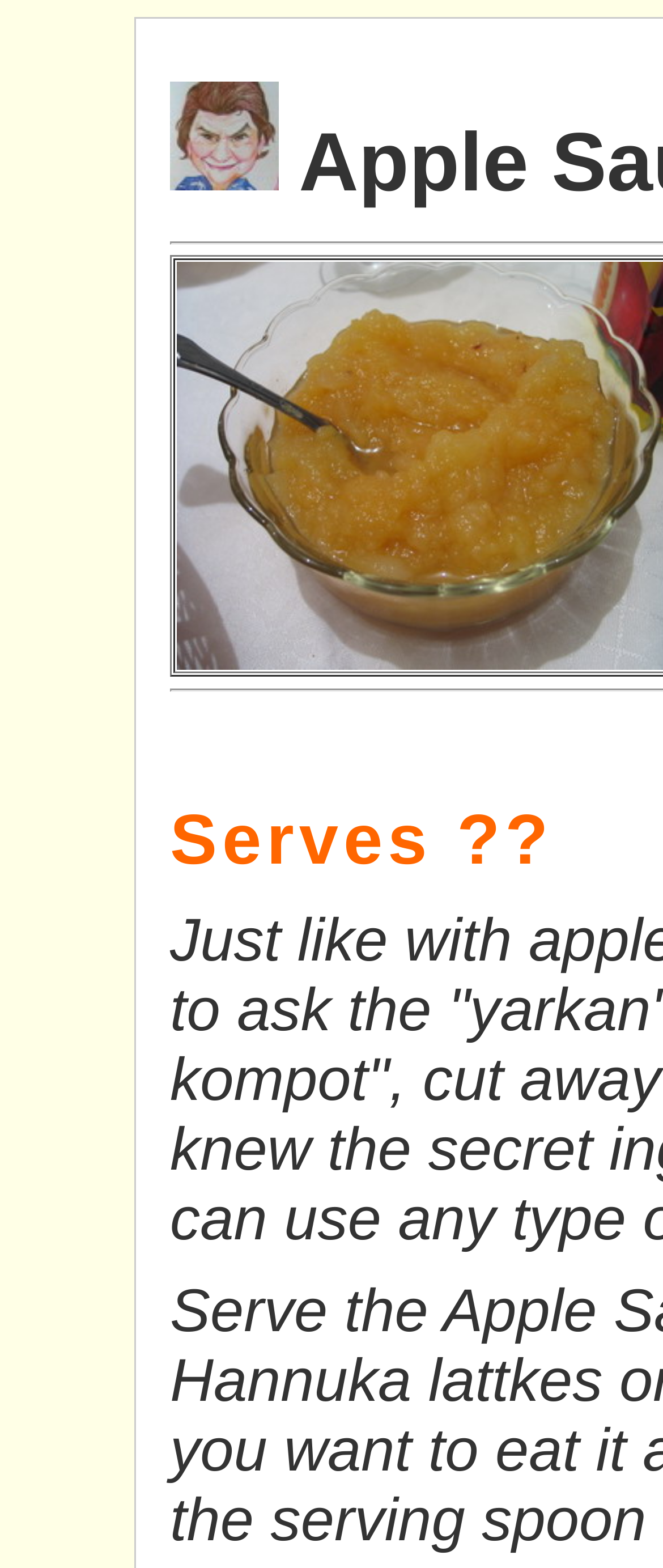Find the bounding box coordinates for the HTML element described in this sentence: "parent_node: Apple Sauce". Provide the coordinates as four float numbers between 0 and 1, in the format [left, top, right, bottom].

[0.256, 0.096, 0.421, 0.128]